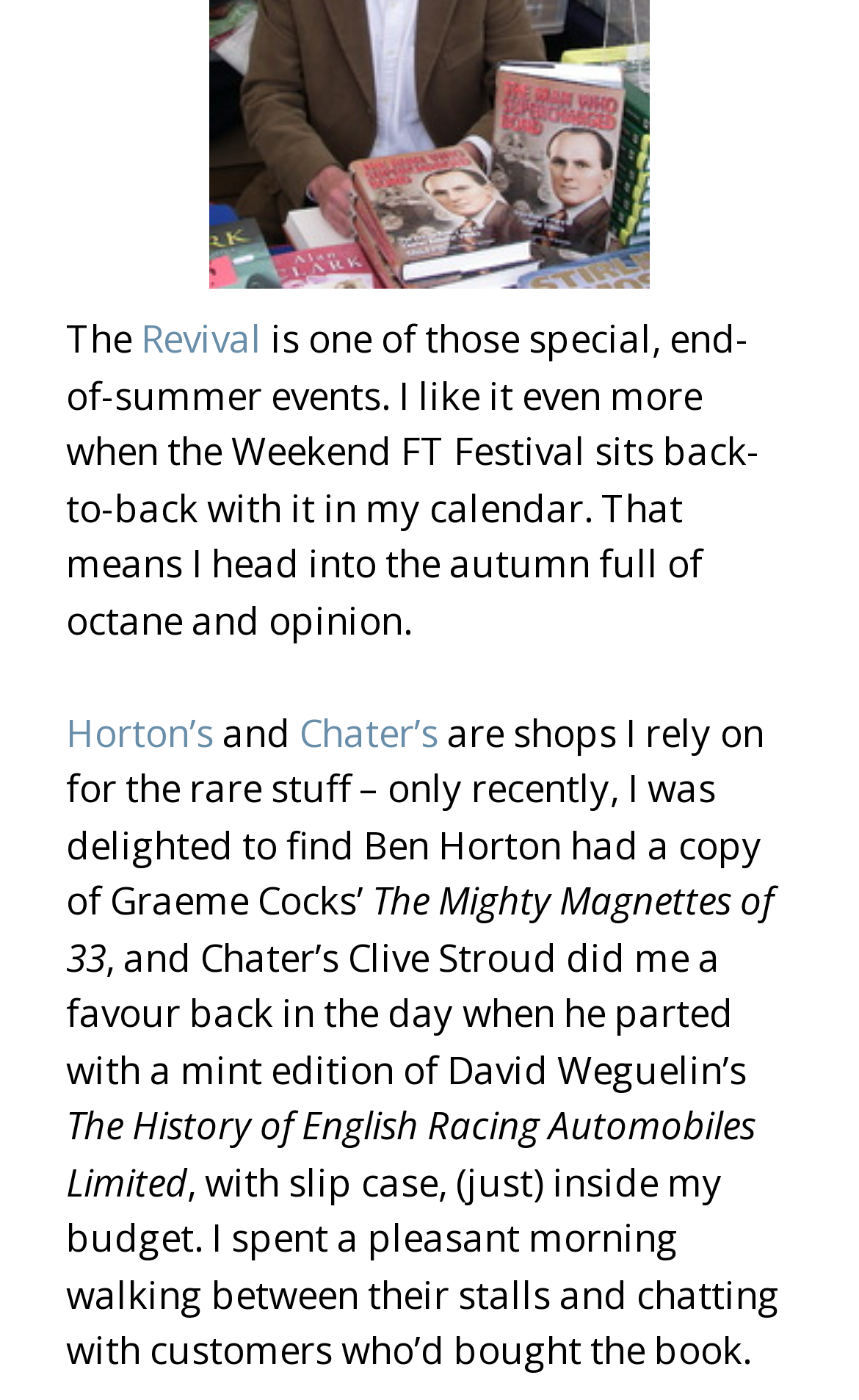What is the title of the book with a slip case?
Provide a fully detailed and comprehensive answer to the question.

The author mentions that Chater's Clive Stroud did them a favour back in the day when he parted with a mint edition of David Weguelin's 'The History of English Racing Automobiles Limited', with slip case, which was just inside their budget.